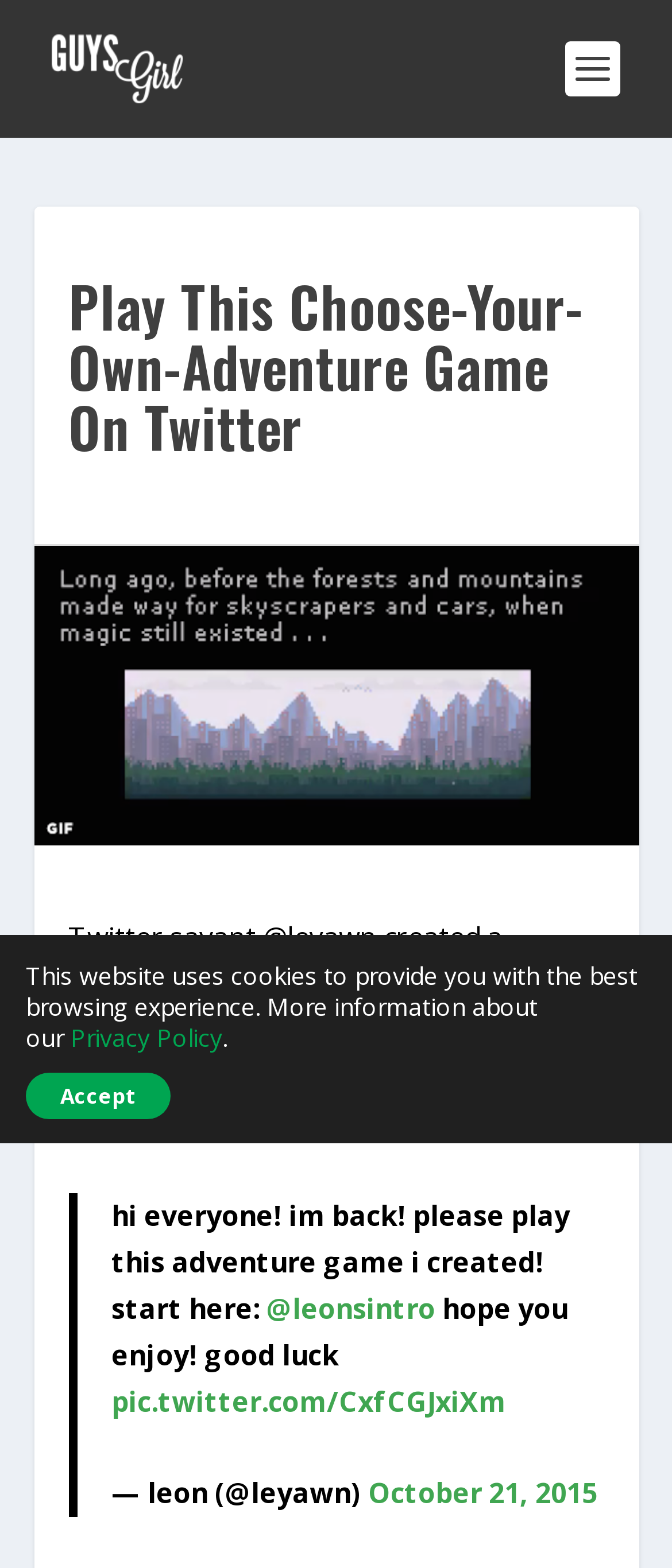Given the description: "October 21, 2015", determine the bounding box coordinates of the UI element. The coordinates should be formatted as four float numbers between 0 and 1, [left, top, right, bottom].

[0.547, 0.94, 0.888, 0.964]